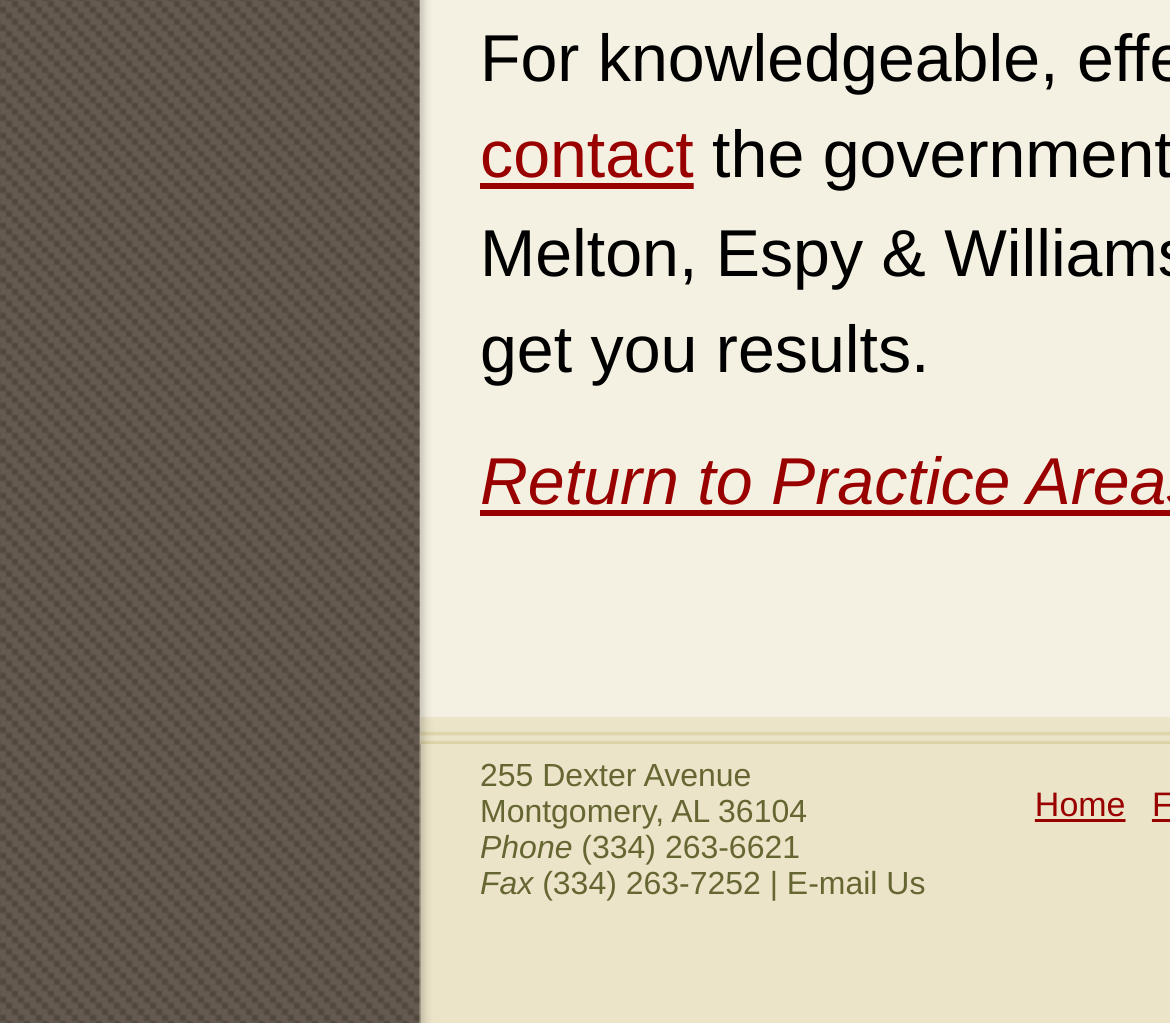Based on the image, please respond to the question with as much detail as possible:
What is the street address?

I found the street address by looking at the static text elements in the group element, which contains the address information. The static text element with the OCR text '255 Dexter Avenue' is the street address.